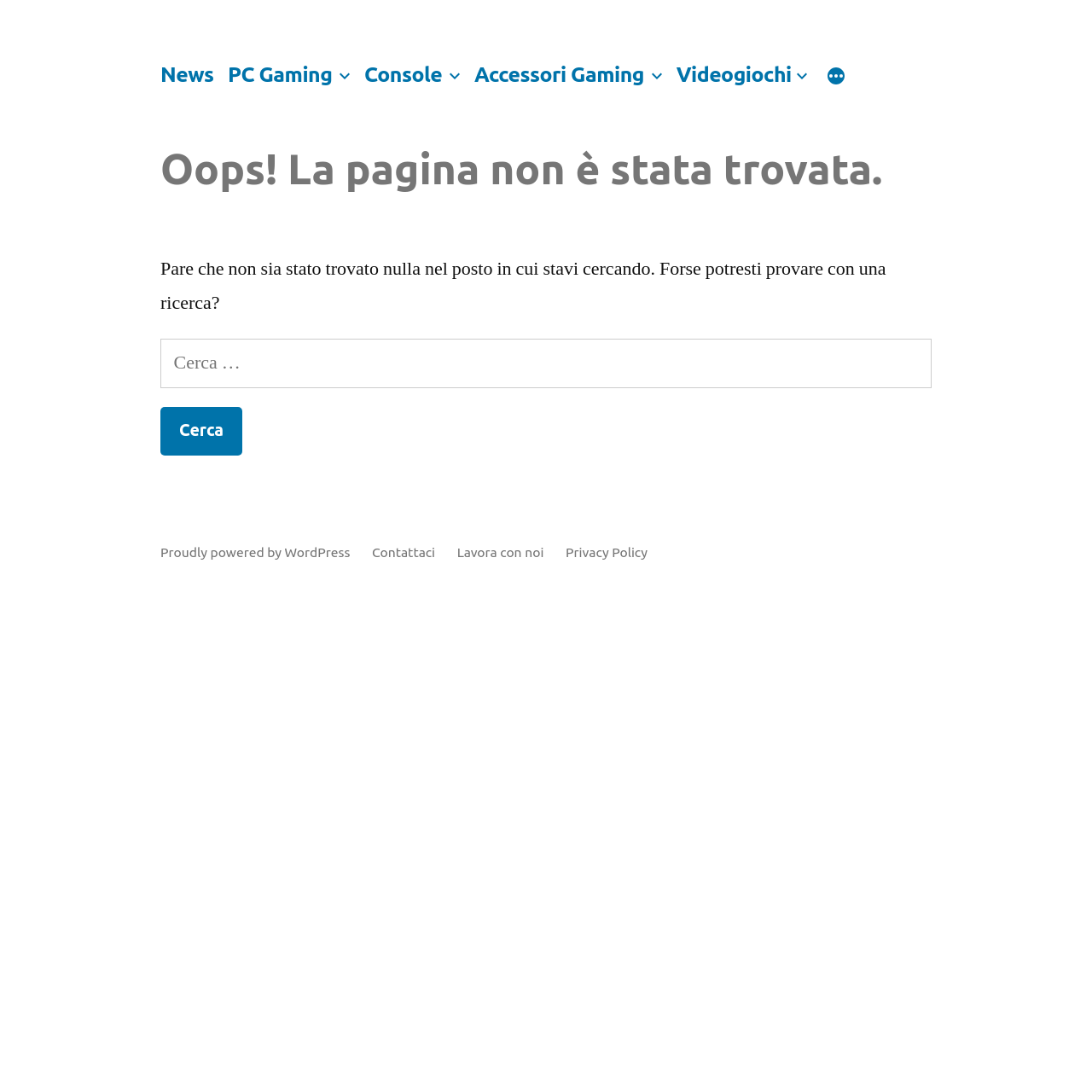Produce an elaborate caption capturing the essence of the webpage.

This webpage displays a "Page not found" error message. At the top, there is a navigation menu with several links, including "News", "PC Gaming", "Console", "Accessori Gaming", and more. Each of these links has a corresponding button next to it. Below the navigation menu, there is a main section with a header that reads "Oops! La pagina non è stata trovata." (which translates to "Oops! The page was not found.").

Below the header, there is a paragraph of text that suggests searching for what the user was looking for. Underneath this text, there is a search bar with a label "Ricerca per:" (which means "Search for:") and a "Cerca" (Search) button.

At the bottom of the page, there is a footer section with a link to the WordPress website and a navigation menu with links to "Contattaci" (Contact us), "Lavora con noi" (Work with us), and "Privacy Policy".